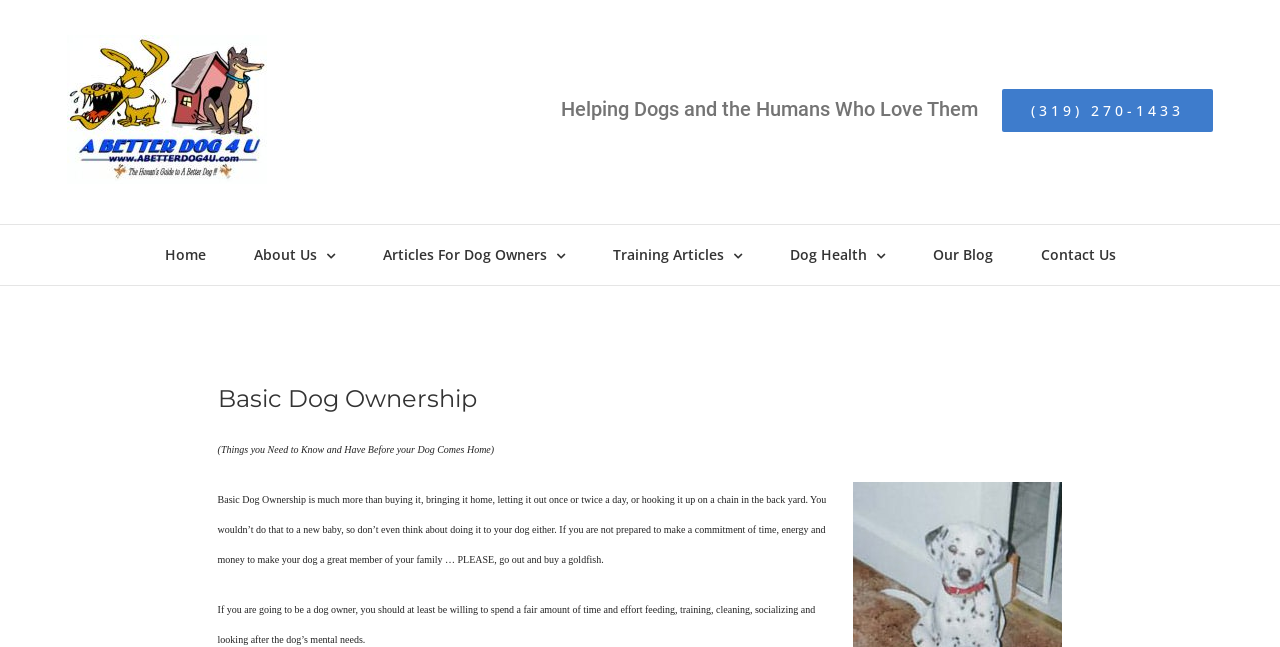Could you indicate the bounding box coordinates of the region to click in order to complete this instruction: "click the logo".

[0.052, 0.054, 0.208, 0.284]